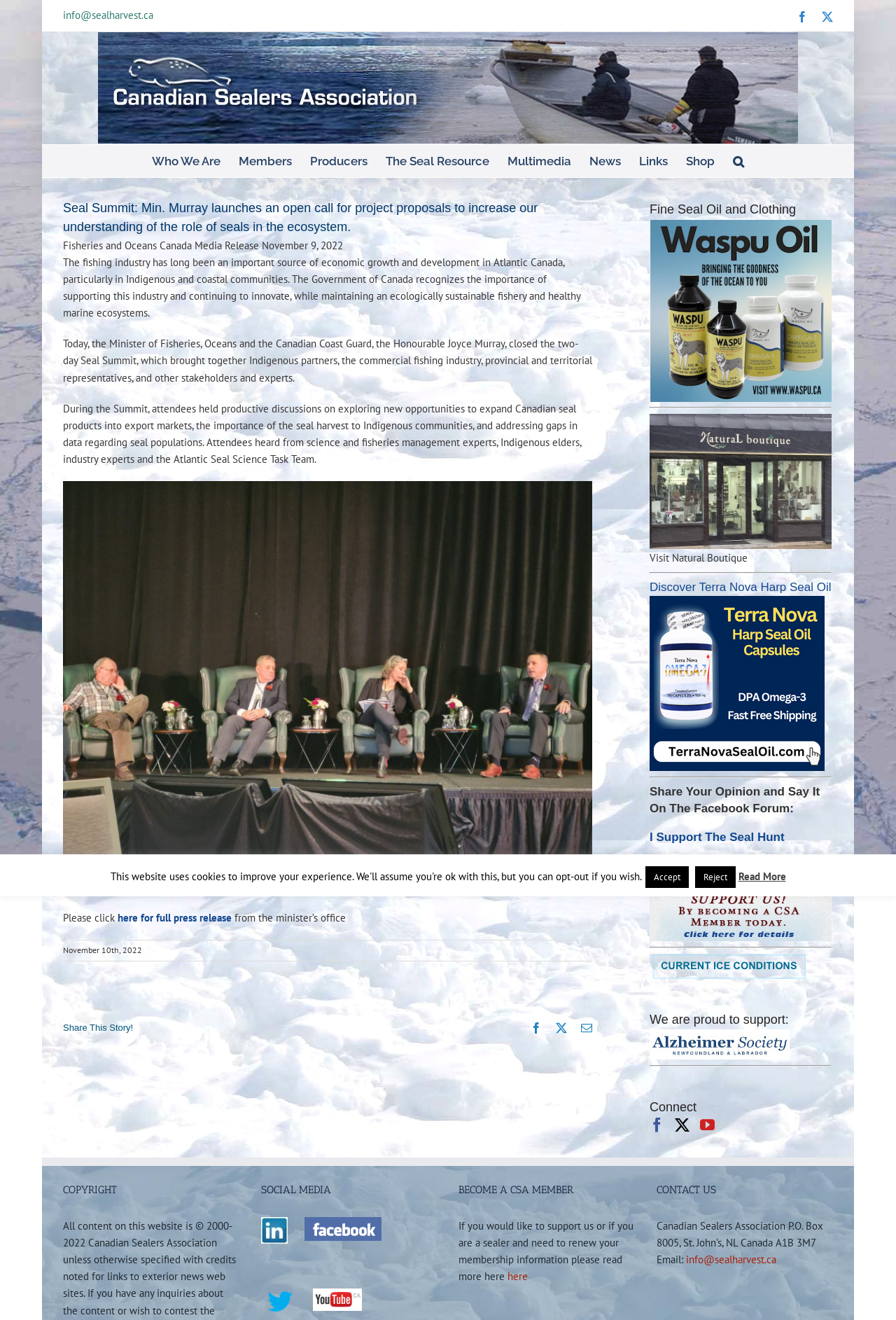What is the purpose of the Seal Summit?
From the screenshot, provide a brief answer in one word or phrase.

To increase understanding of seals' role